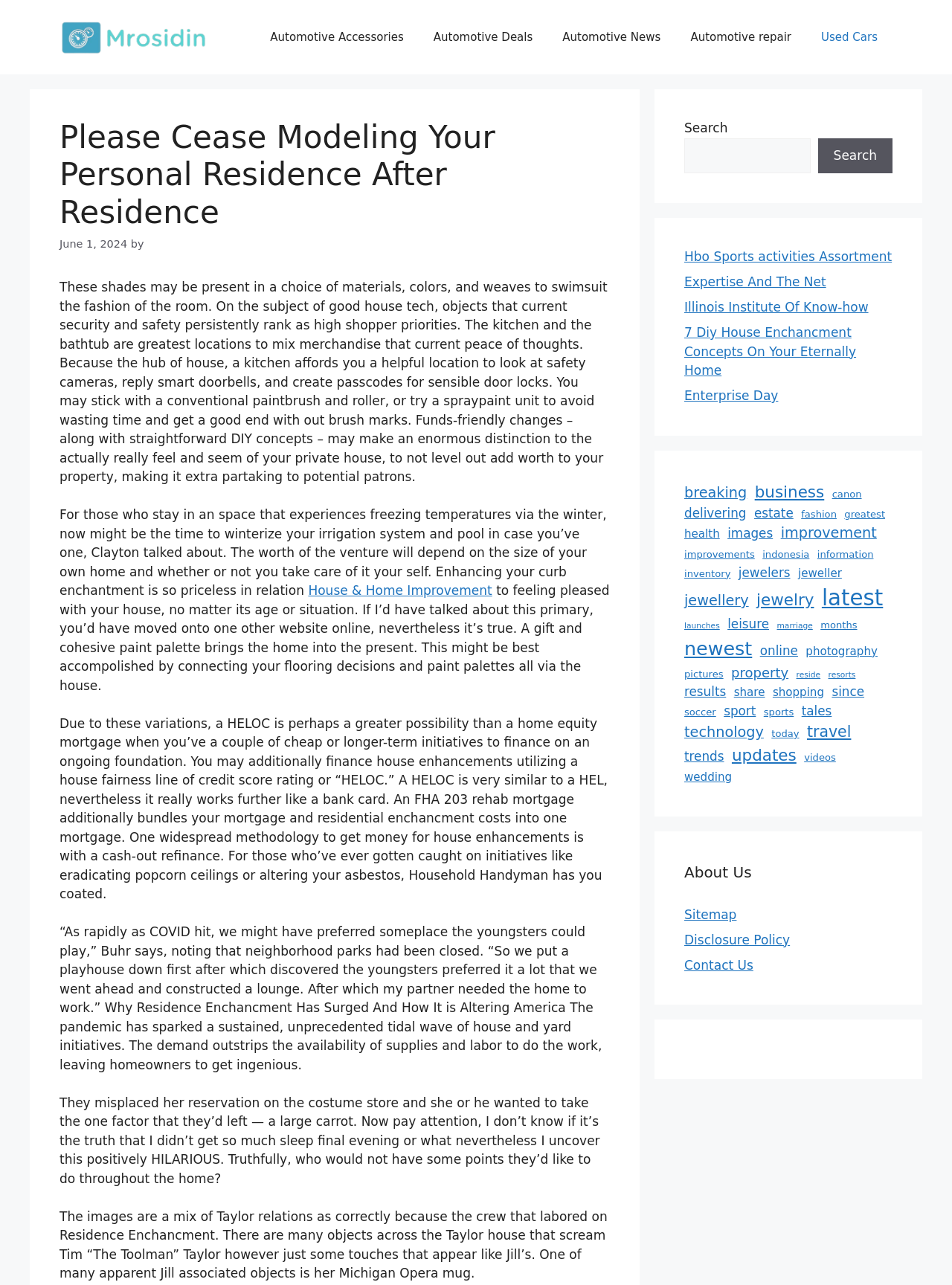What is the date mentioned in the article?
Using the image as a reference, give an elaborate response to the question.

The date 'June 1, 2024' is mentioned in the article, which is likely the publication date or a relevant date related to the content.